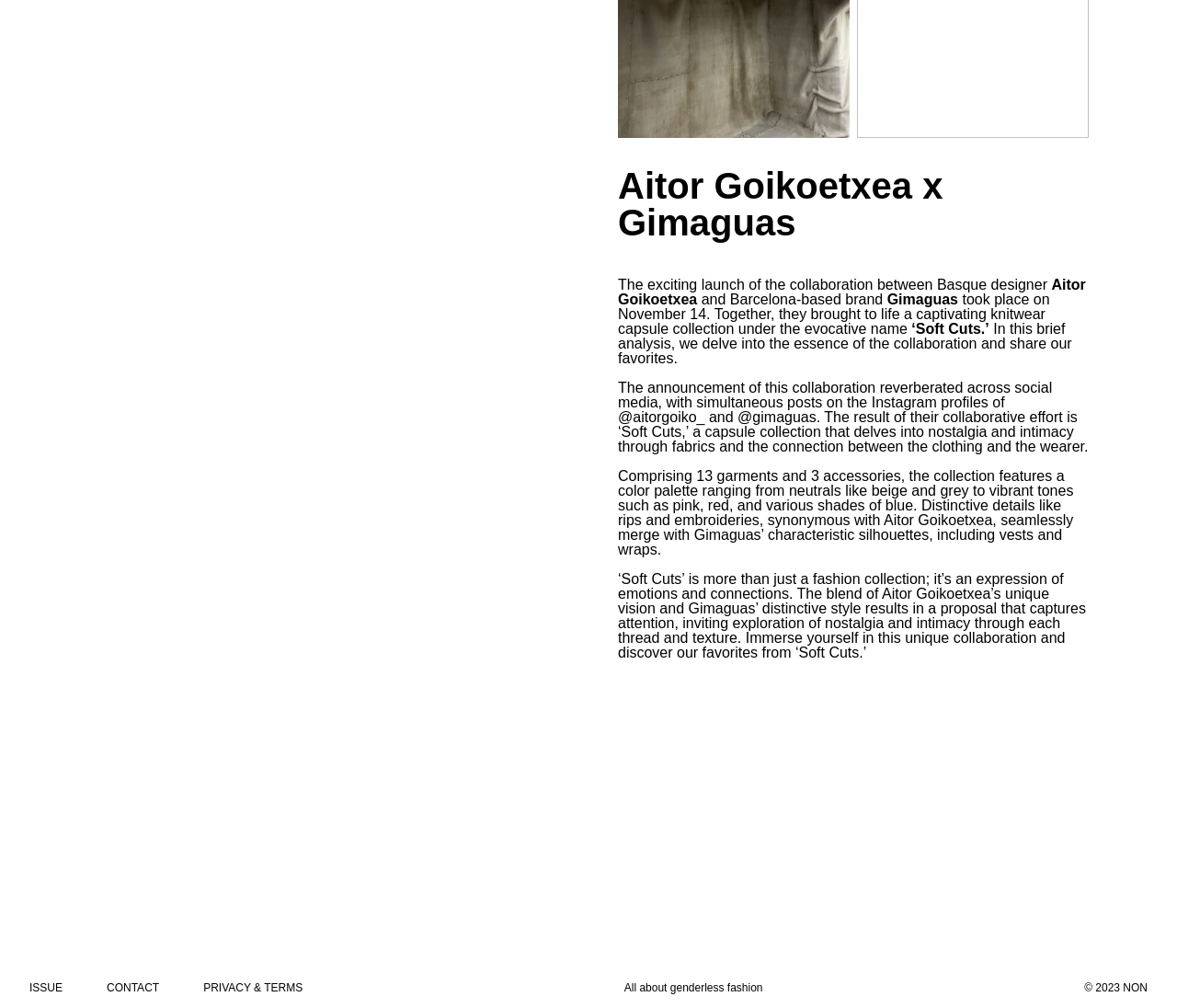What is the name of the collaboration?
Refer to the image and respond with a one-word or short-phrase answer.

Aitor Goikoetxea x Gimaguas